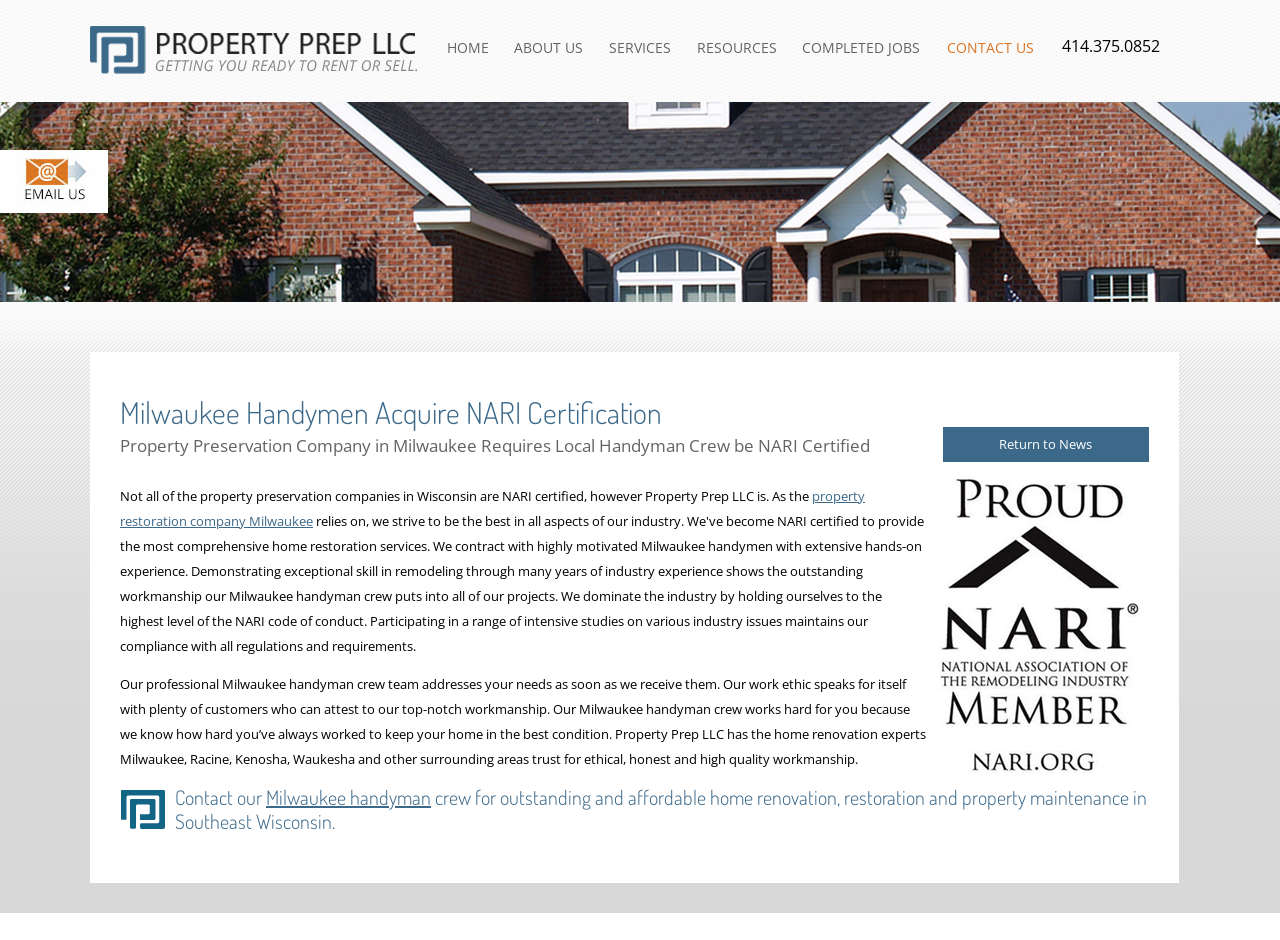Please pinpoint the bounding box coordinates for the region I should click to adhere to this instruction: "Learn more about property restoration services".

[0.094, 0.518, 0.676, 0.564]